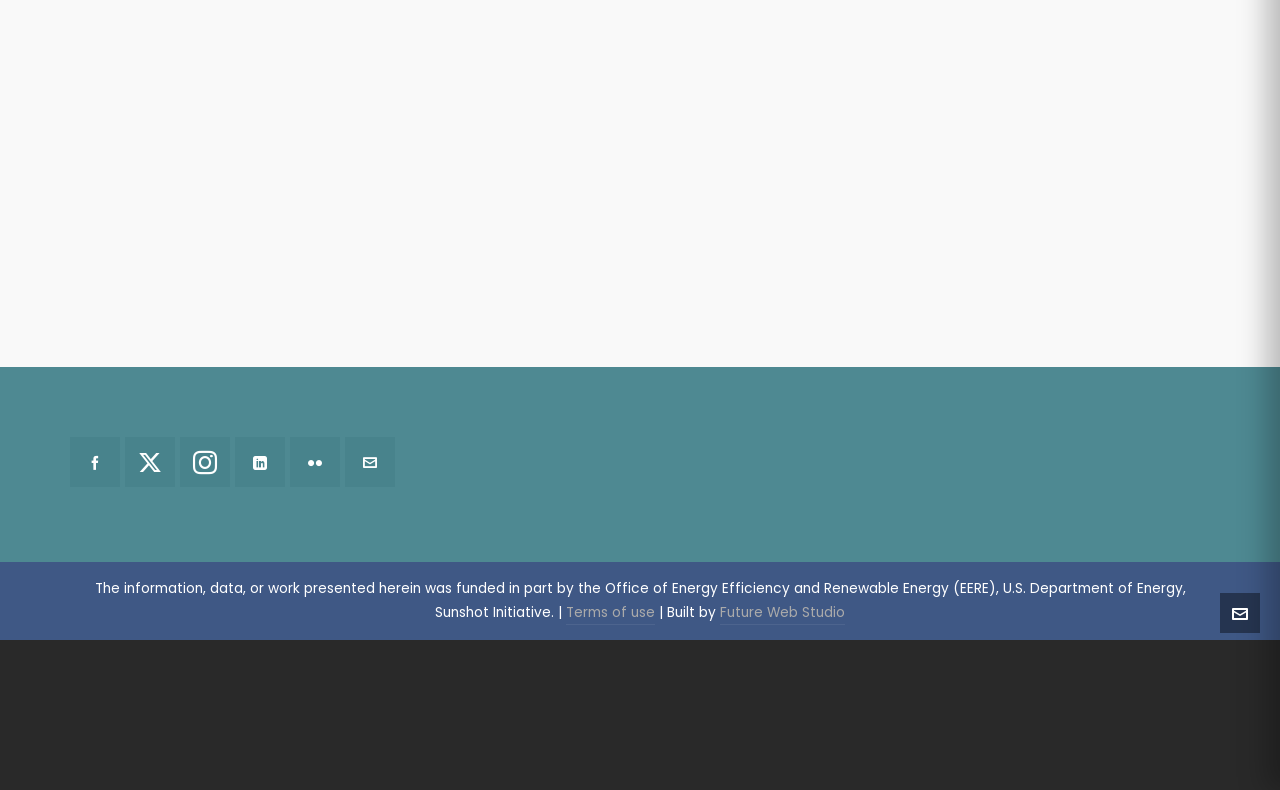Extract the bounding box coordinates of the UI element described: "parent_node: Home". Provide the coordinates in the format [left, top, right, bottom] with values ranging from 0 to 1.

[0.953, 0.751, 0.984, 0.801]